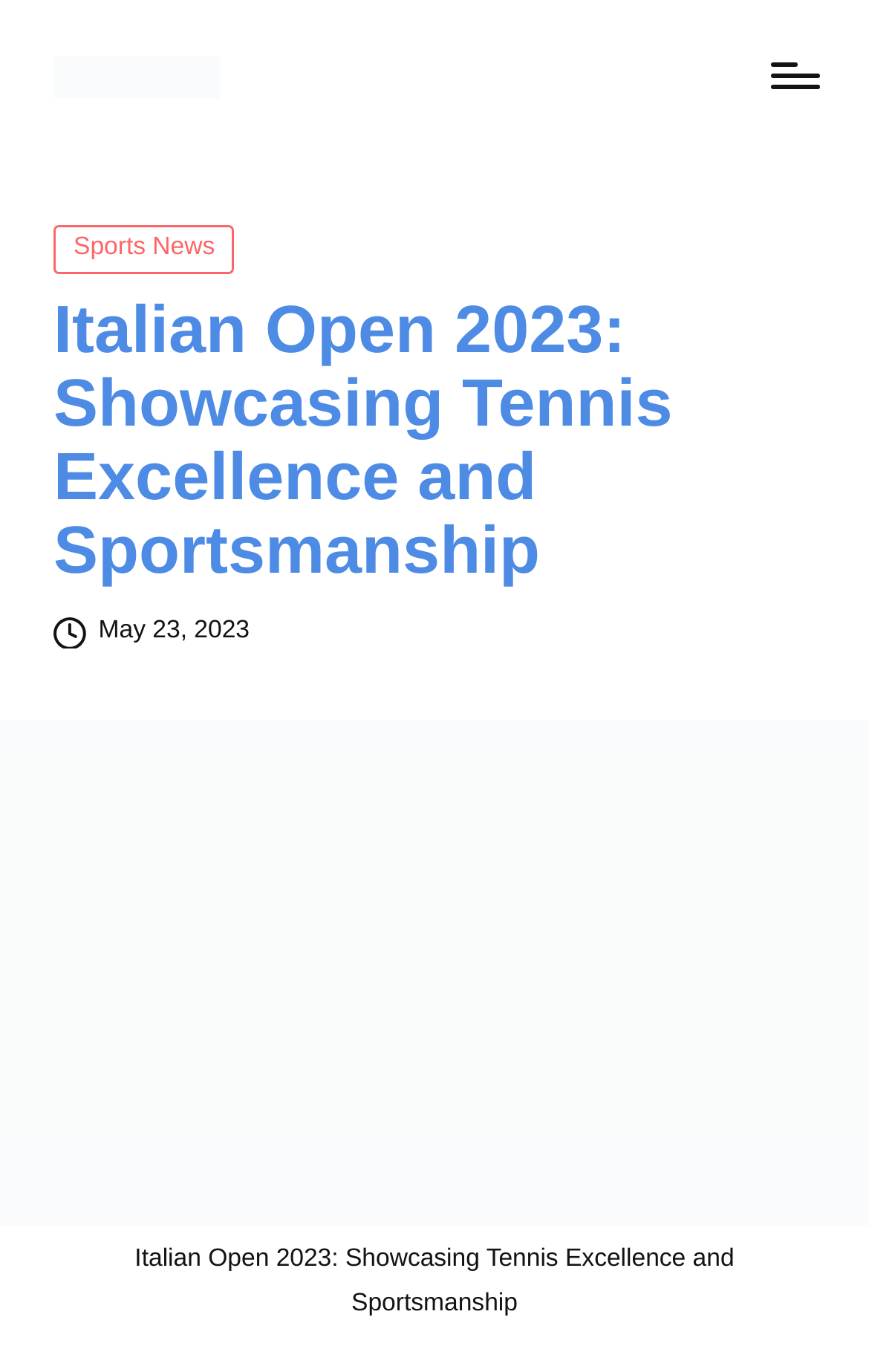Please specify the bounding box coordinates in the format (top-left x, top-left y, bottom-right x, bottom-right y), with values ranging from 0 to 1. Identify the bounding box for the UI component described as follows: alt="helloscholar news"

[0.062, 0.041, 0.254, 0.071]